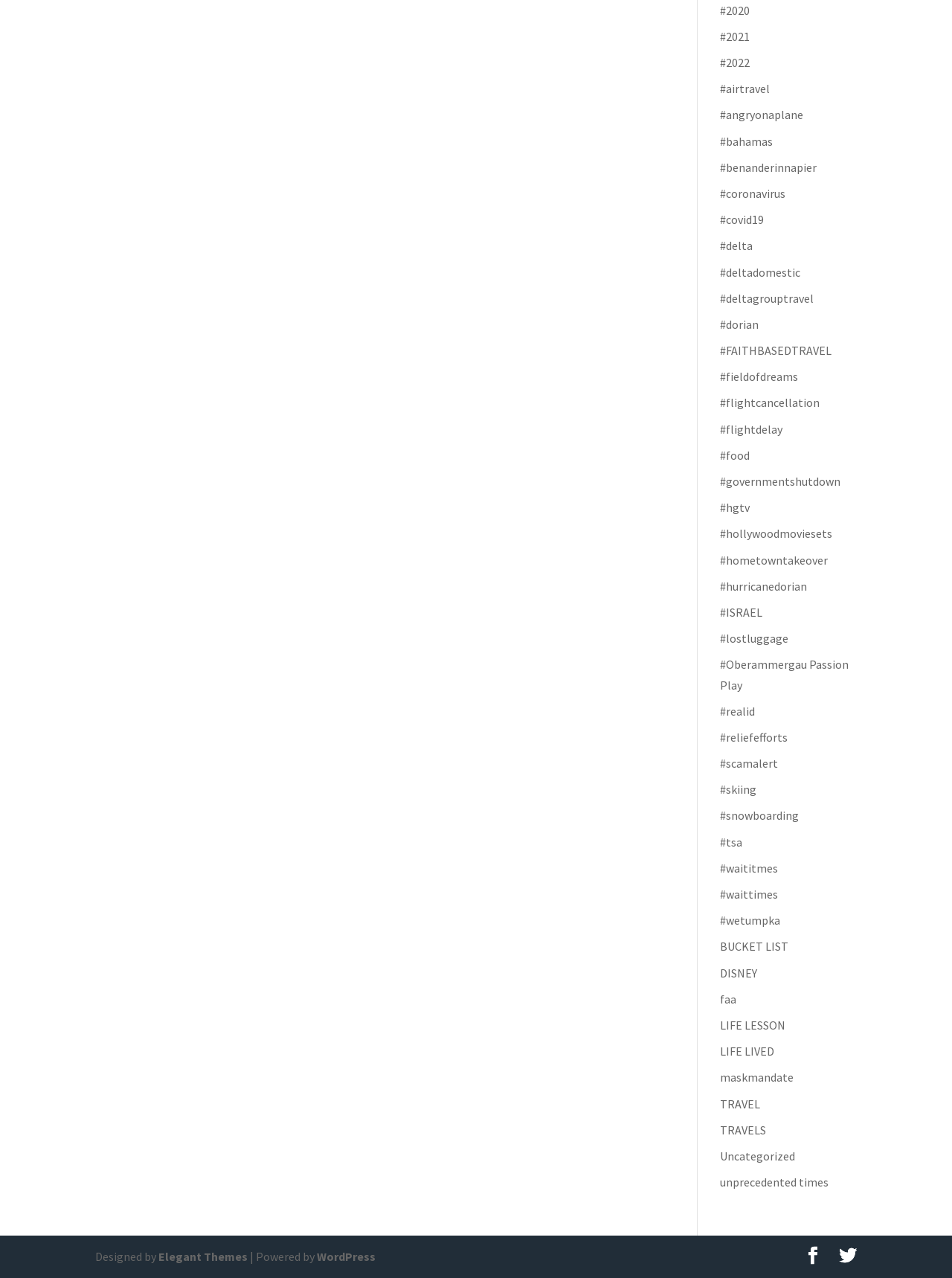What is the layout of the links on the webpage?
Look at the image and answer the question with a single word or phrase.

Vertical list